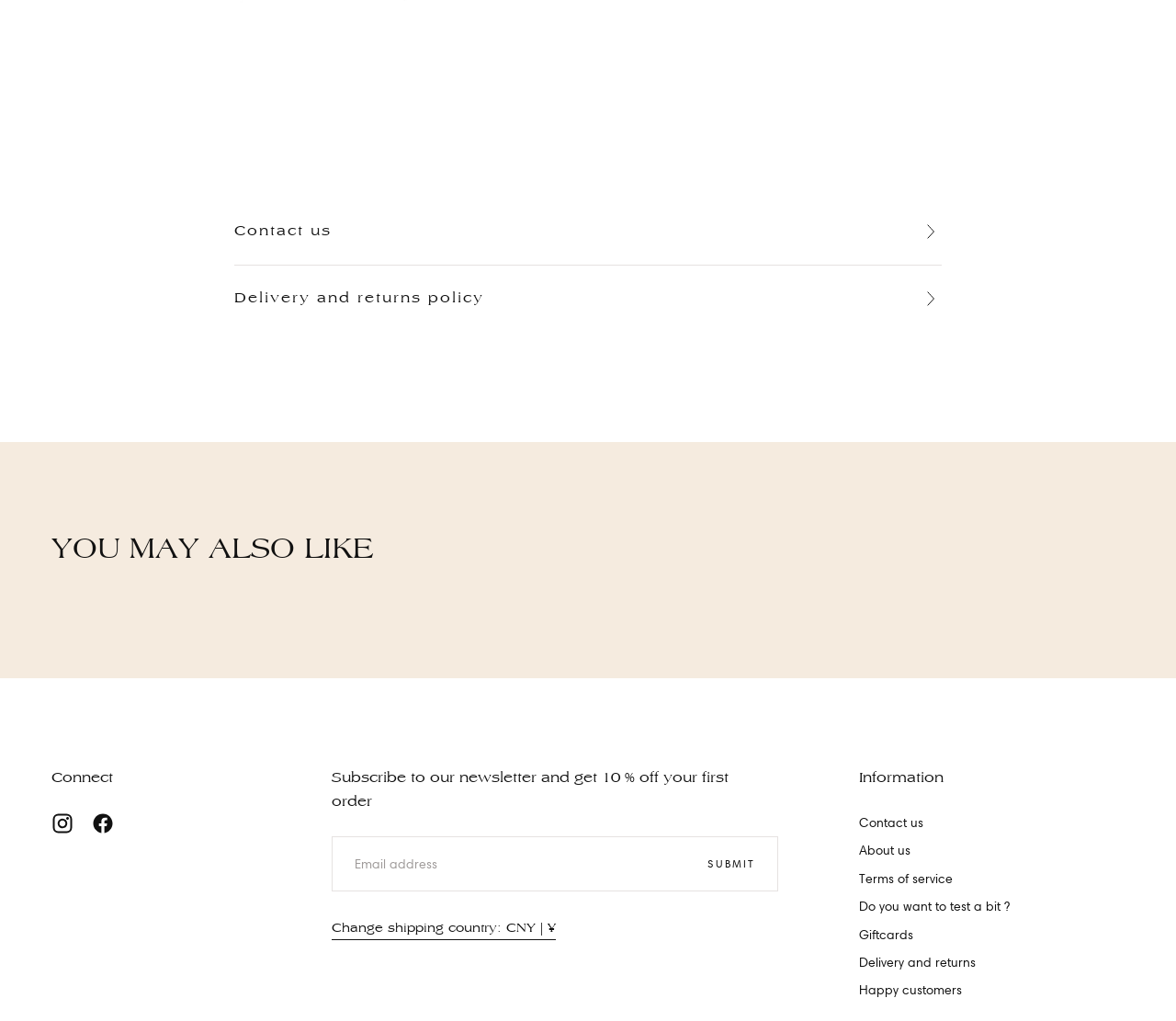Indicate the bounding box coordinates of the clickable region to achieve the following instruction: "Expand the 'Delivery and returns policy' disclosure triangle."

[0.199, 0.259, 0.801, 0.325]